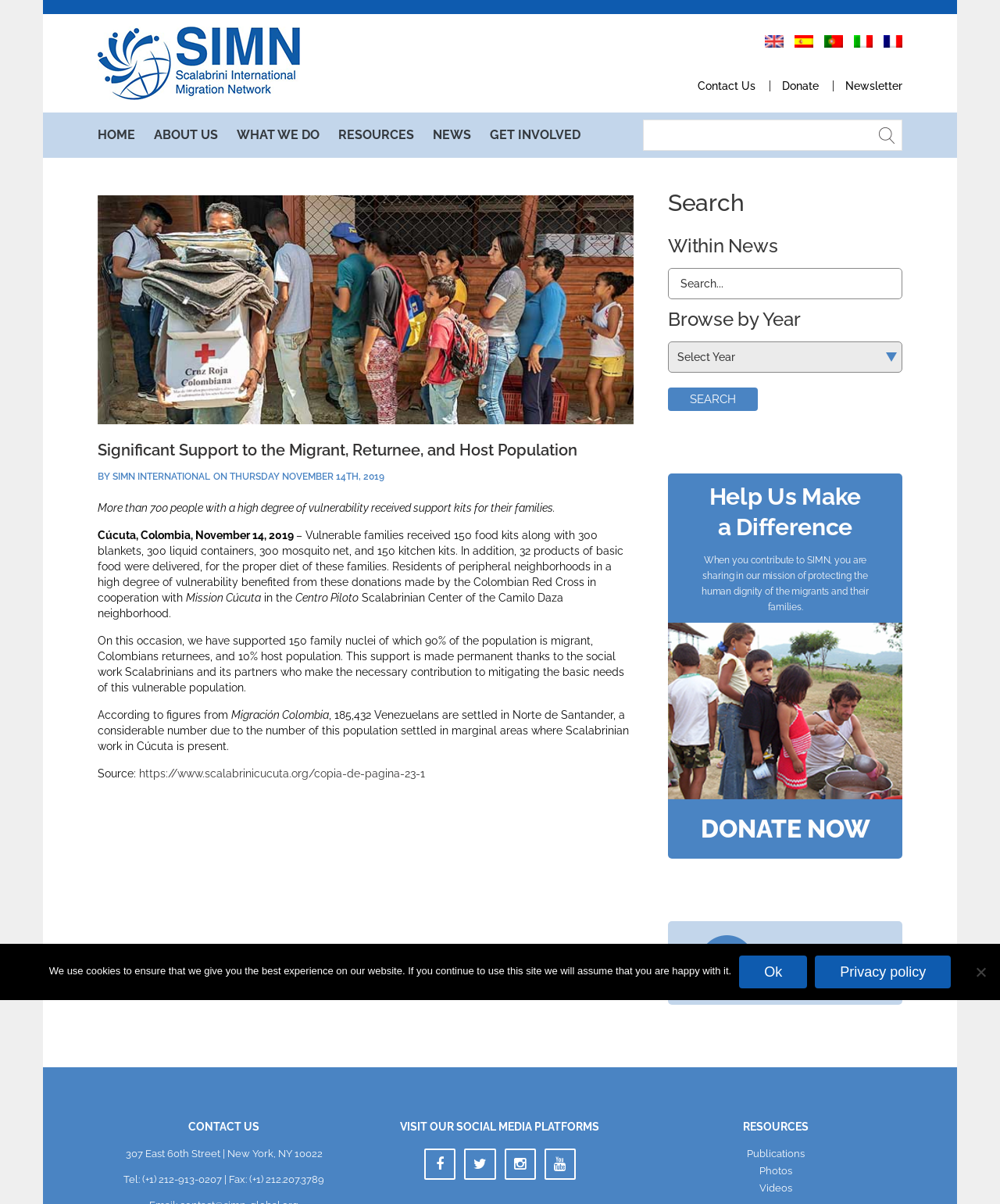With reference to the screenshot, provide a detailed response to the question below:
What is the name of the organization?

The name of the organization can be found in the top-left corner of the webpage, where it is written as 'Significant Support to the Migrant, Returnee, and Host Population - Scalabrini International'. This is also confirmed by the link 'Scalabrini International' with the same text.